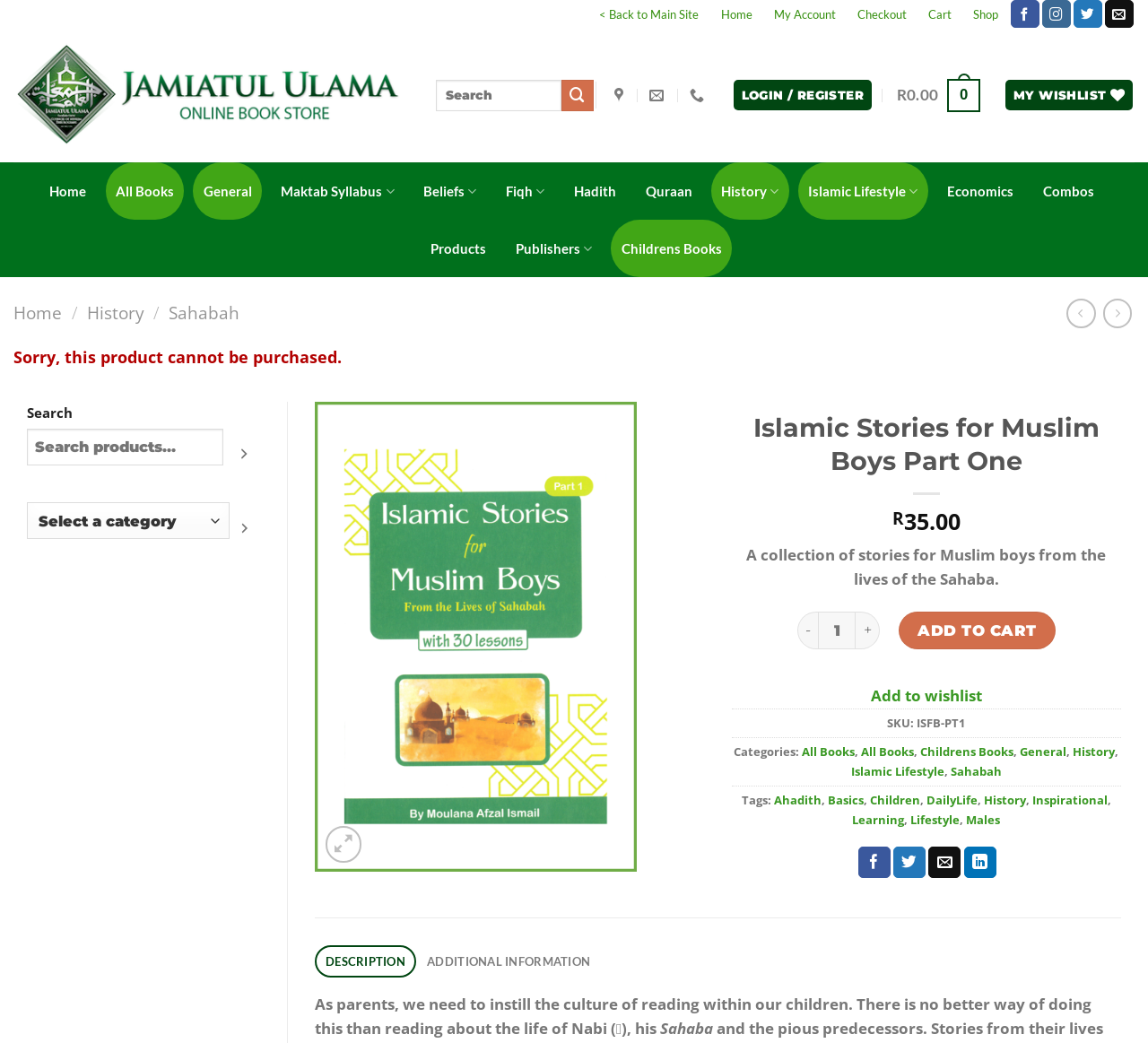Please identify the bounding box coordinates of the clickable region that I should interact with to perform the following instruction: "Click on the link 'Integrated planning'". The coordinates should be expressed as four float numbers between 0 and 1, i.e., [left, top, right, bottom].

None